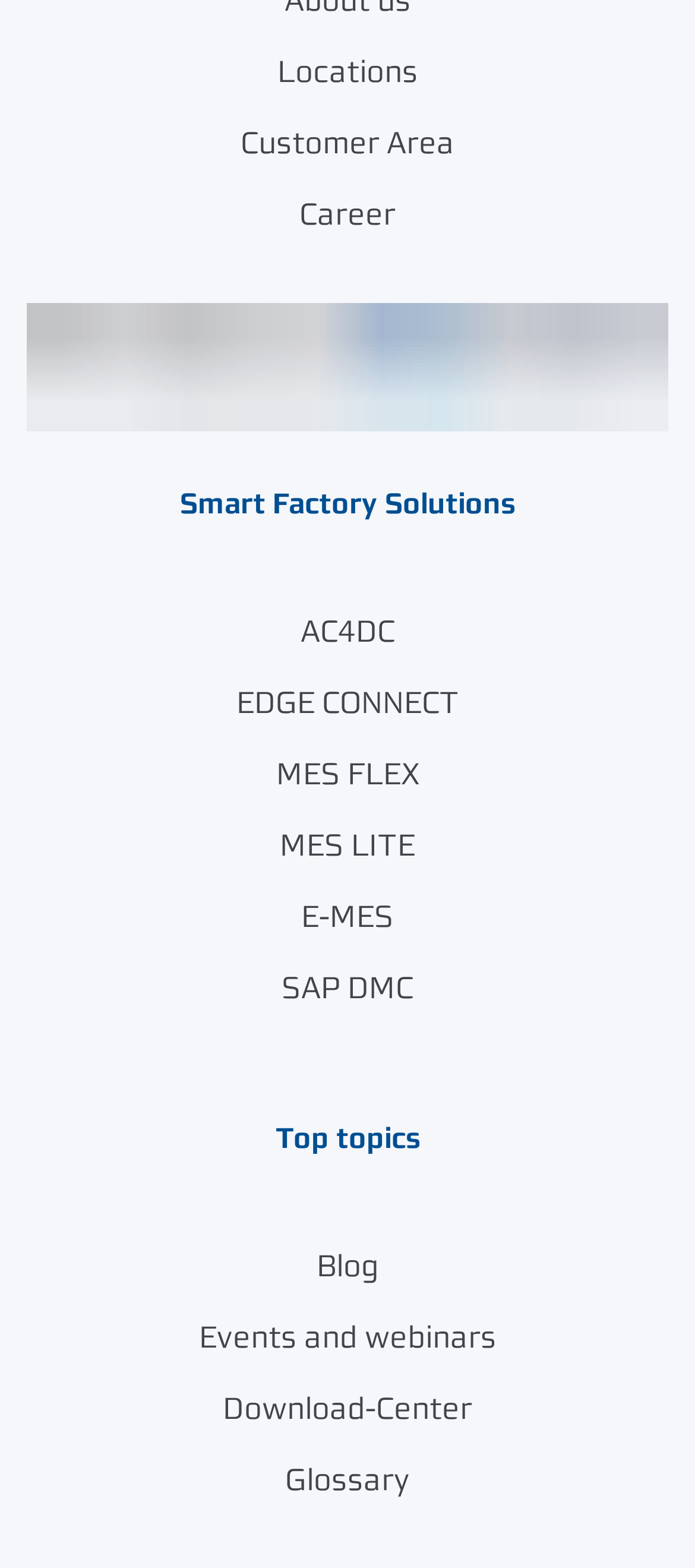Pinpoint the bounding box coordinates of the clickable area needed to execute the instruction: "read the blog". The coordinates should be specified as four float numbers between 0 and 1, i.e., [left, top, right, bottom].

[0.038, 0.785, 0.962, 0.83]